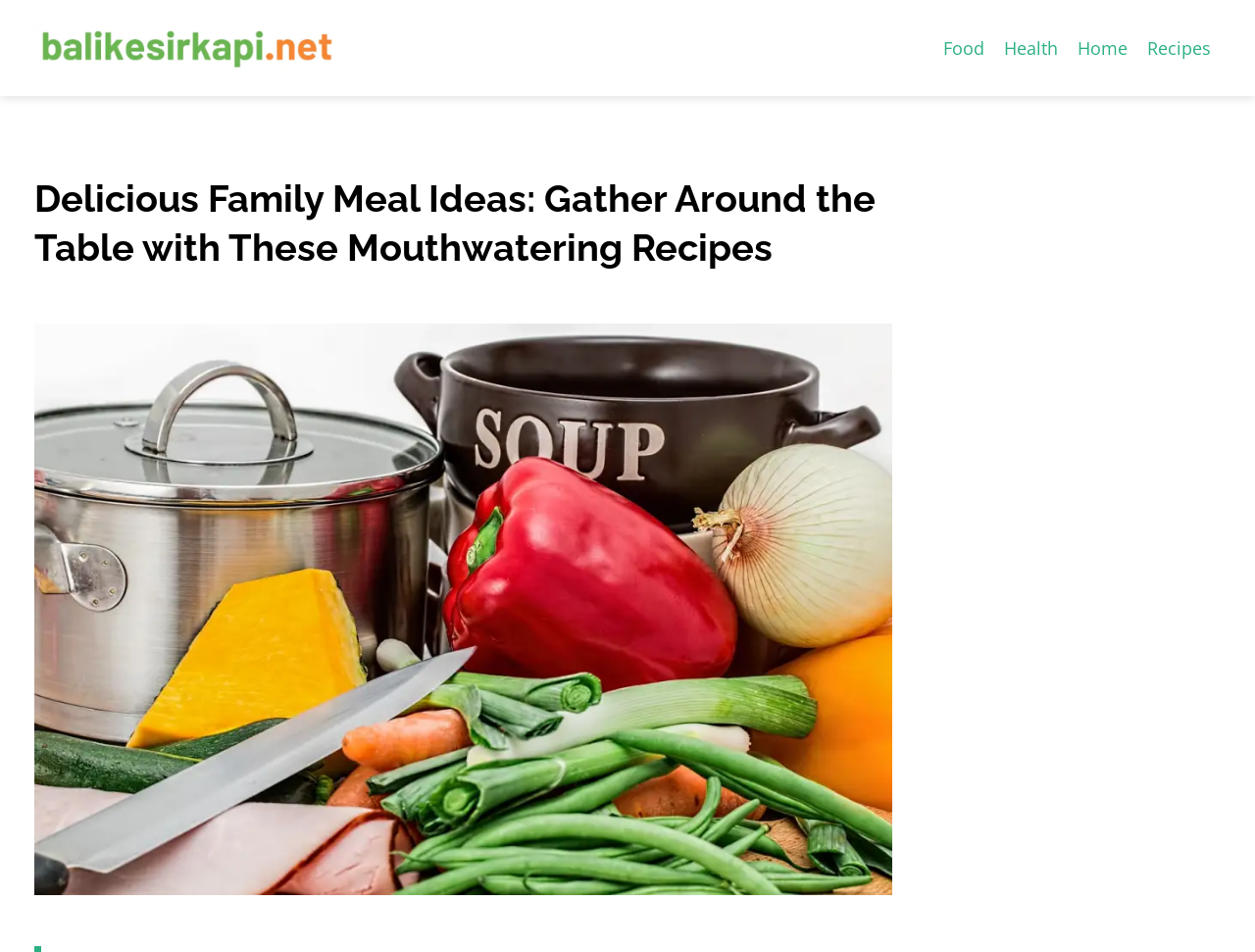Please reply with a single word or brief phrase to the question: 
How many main navigation links are at the top of the page?

4